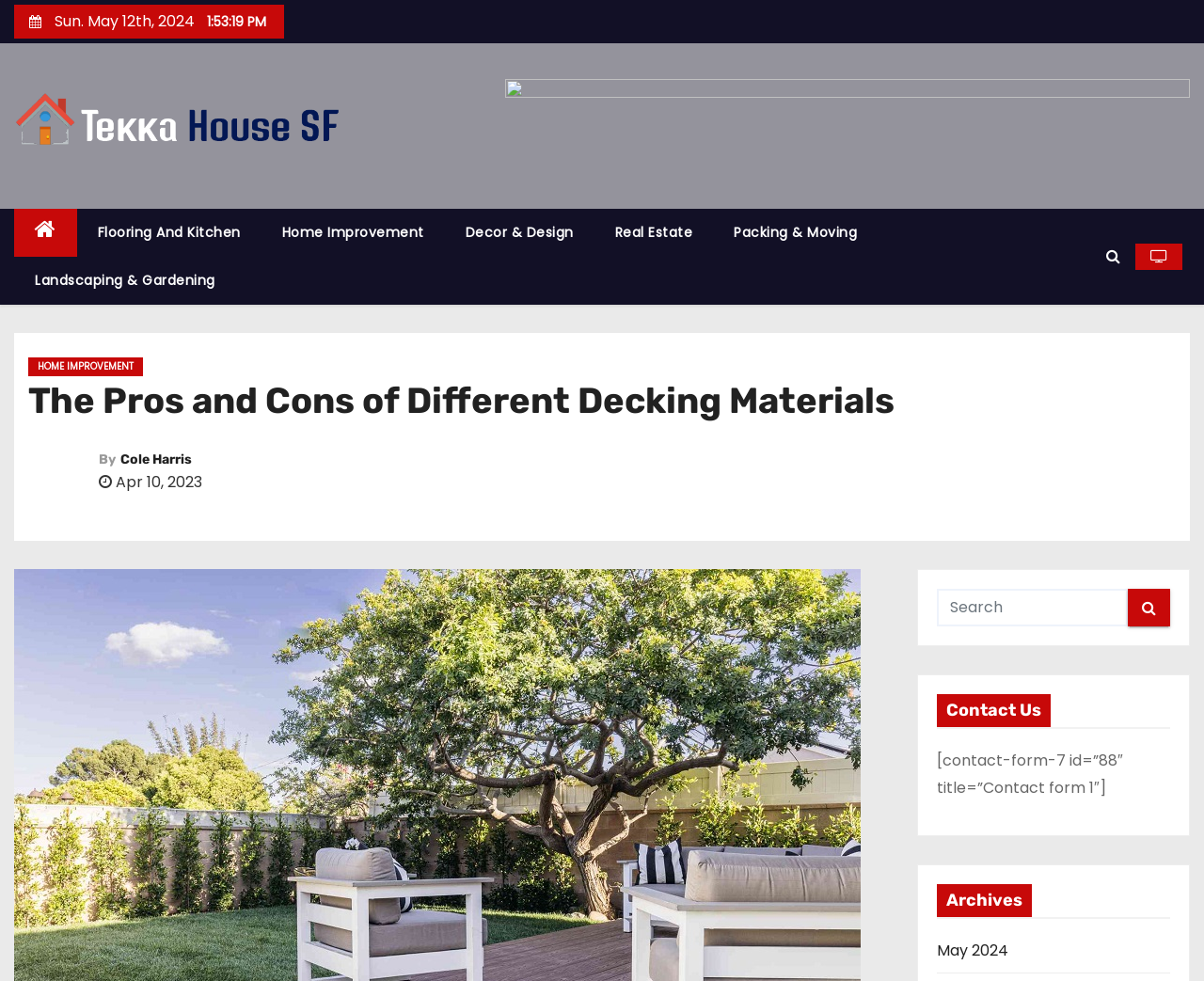Answer the question briefly using a single word or phrase: 
Is there a search function on the page?

Yes